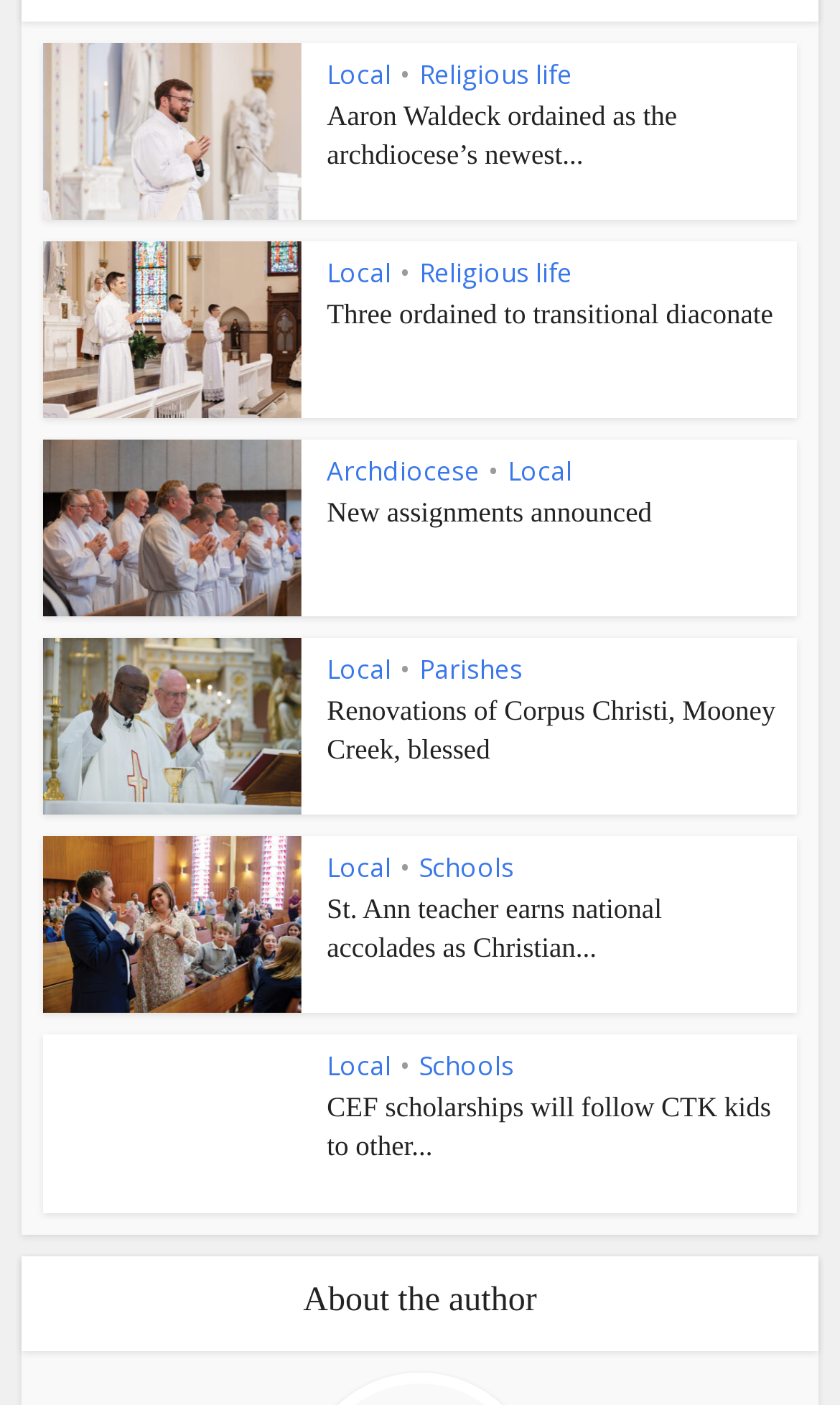Use the details in the image to answer the question thoroughly: 
Is there an 'About the author' section on this webpage?

I found a heading element [93] with the text 'About the author', which indicates that there is an 'About the author' section on this webpage.